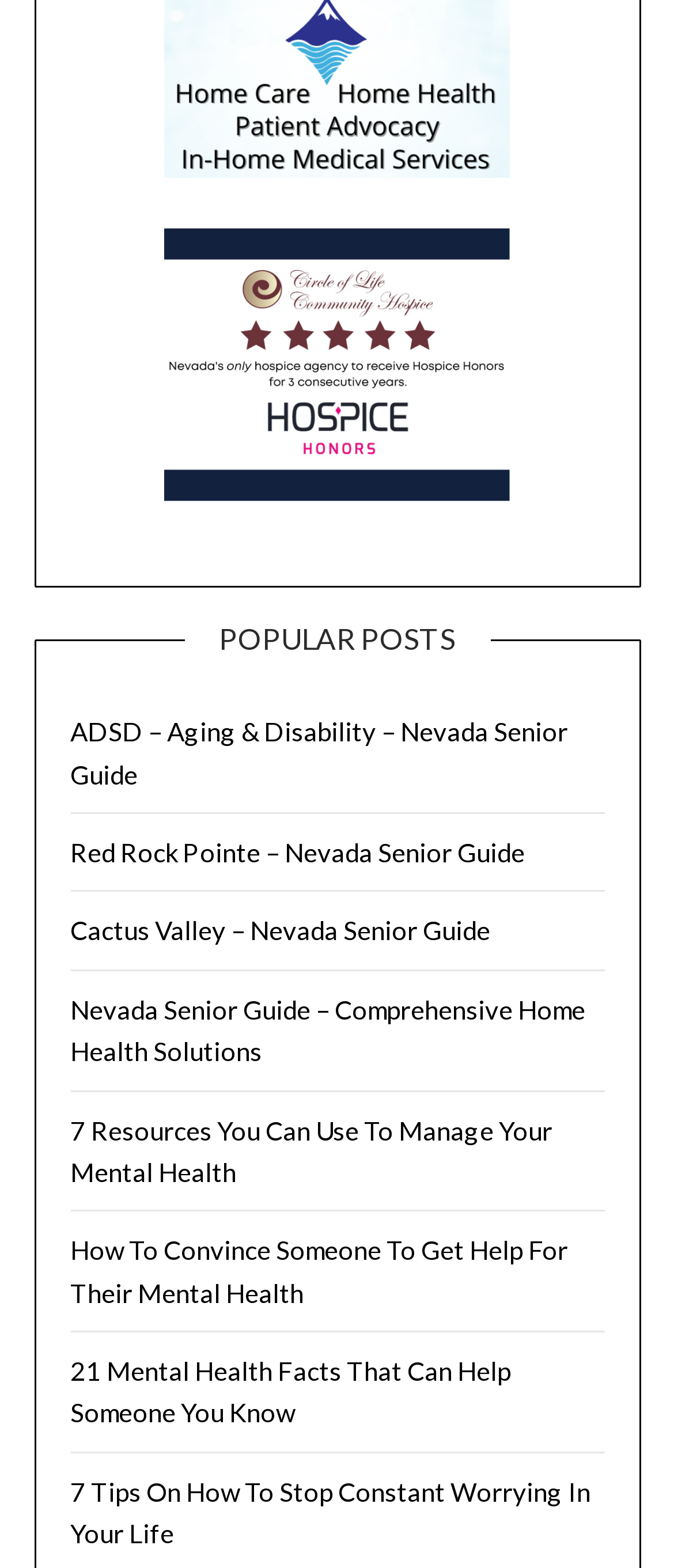Provide a brief response in the form of a single word or phrase:
What is the text of the second link on the webpage?

Circle